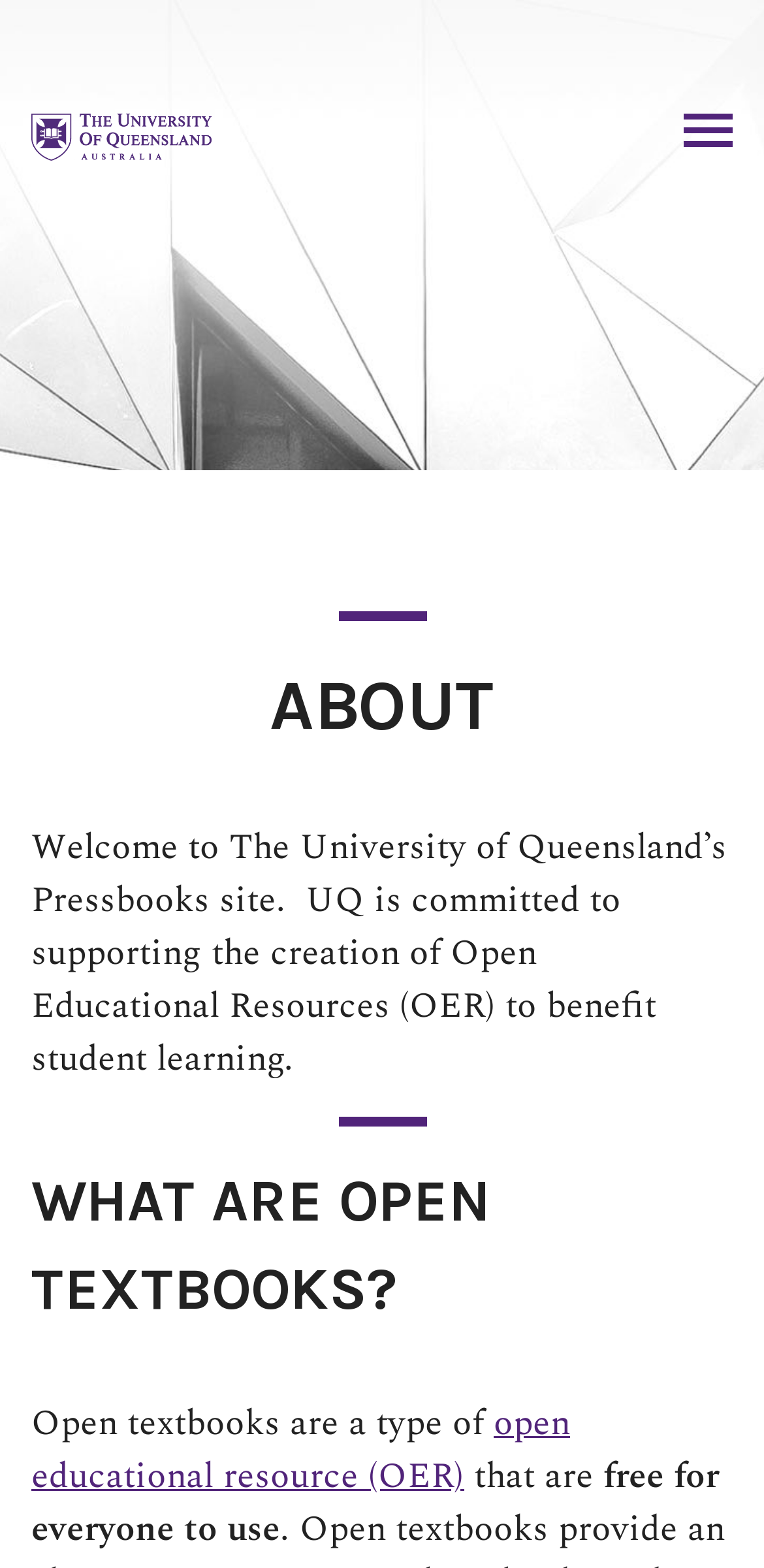What is the relationship between Open Textbooks and Pressbooks?
Please provide a detailed and comprehensive answer to the question.

I found this answer by reading the StaticText element 'Welcome to The University of Queensland’s Pressbooks site.' which implies that the University of Queensland uses Pressbooks for its Open Textbooks initiative.